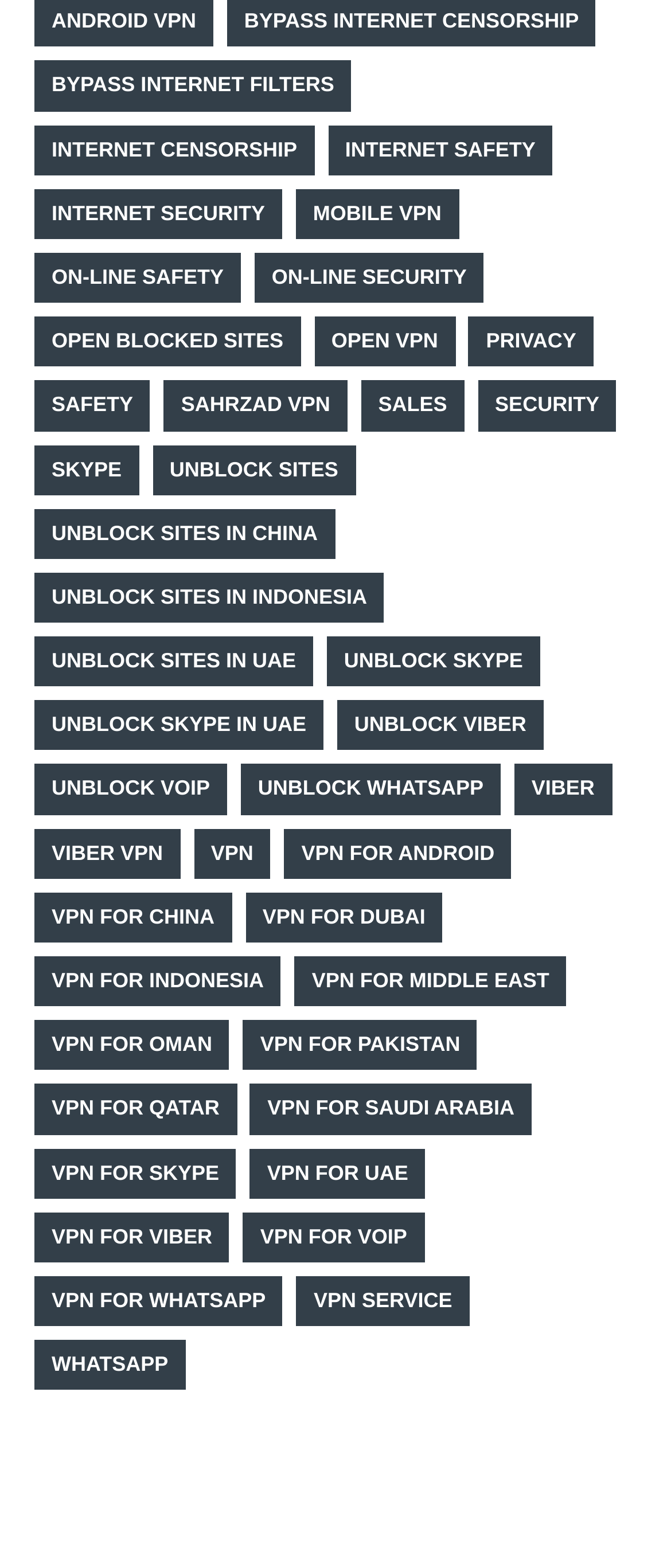Please identify the bounding box coordinates of the element I need to click to follow this instruction: "Open 'VPN FOR CHINA'".

[0.051, 0.569, 0.345, 0.601]